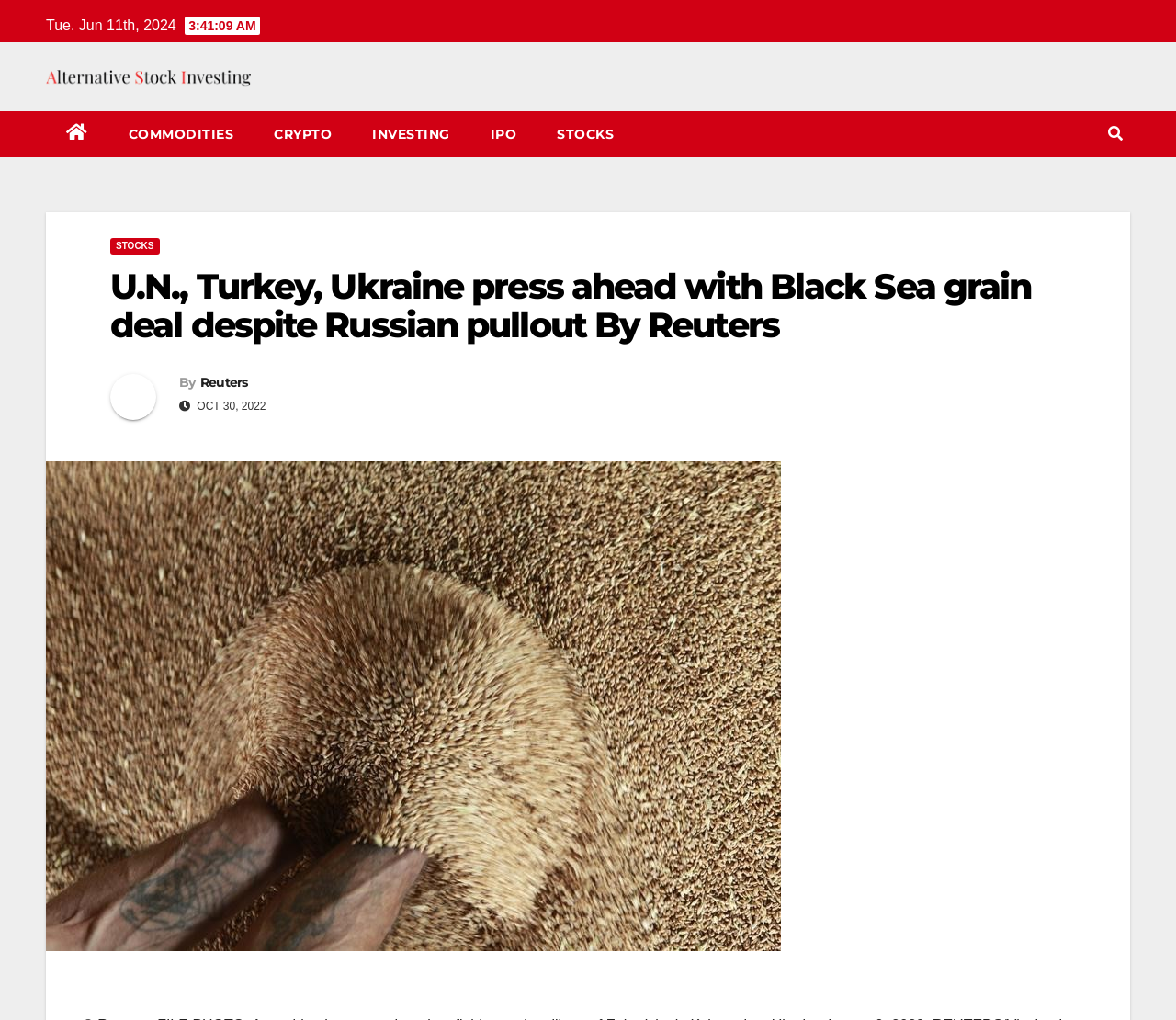What is the date of the news article? Based on the screenshot, please respond with a single word or phrase.

Tue. Jun 11th, 2024